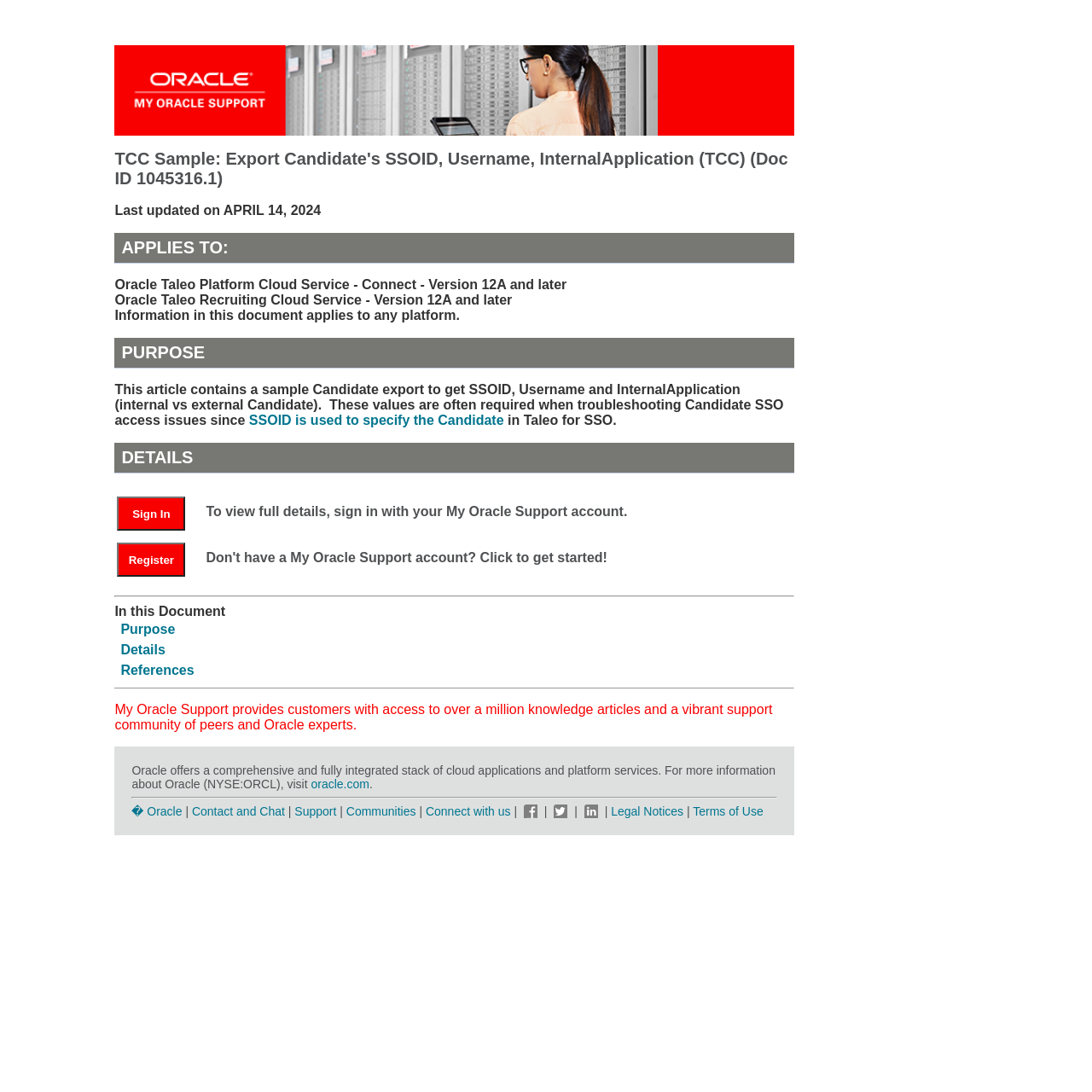What is the version of Oracle Taleo Platform Cloud Service? Based on the screenshot, please respond with a single word or phrase.

12A and later